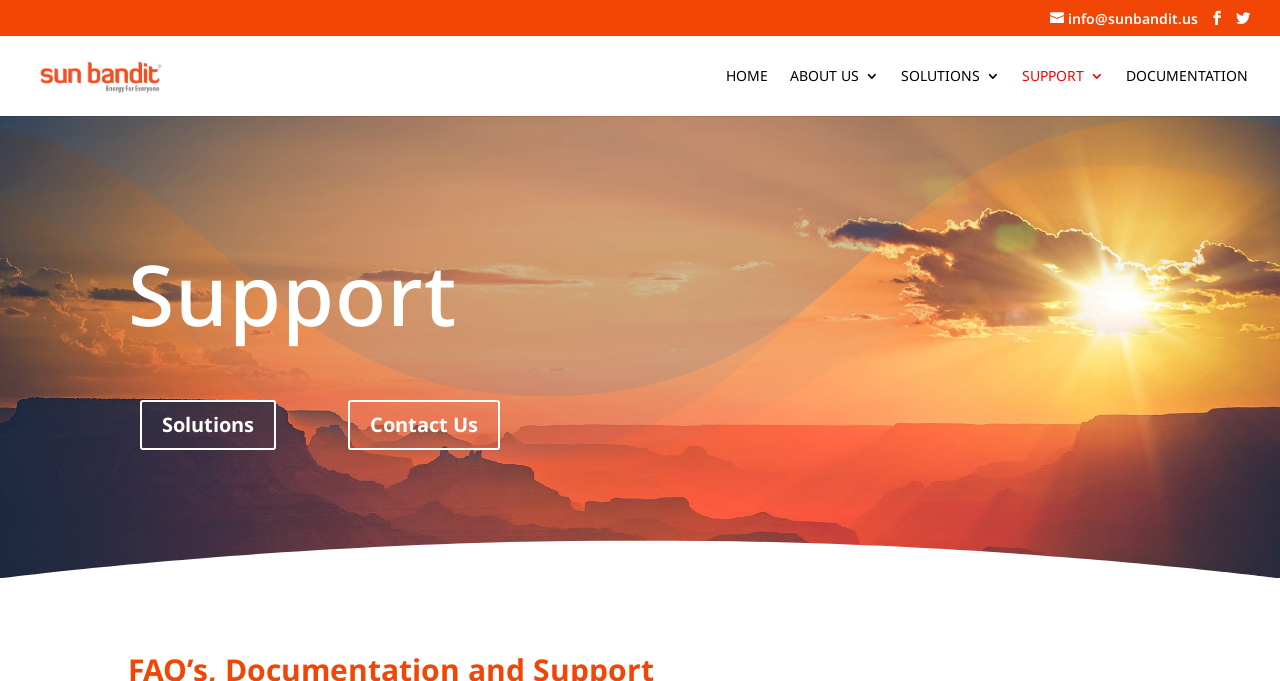What is the current page?
Refer to the image and respond with a one-word or short-phrase answer.

Support